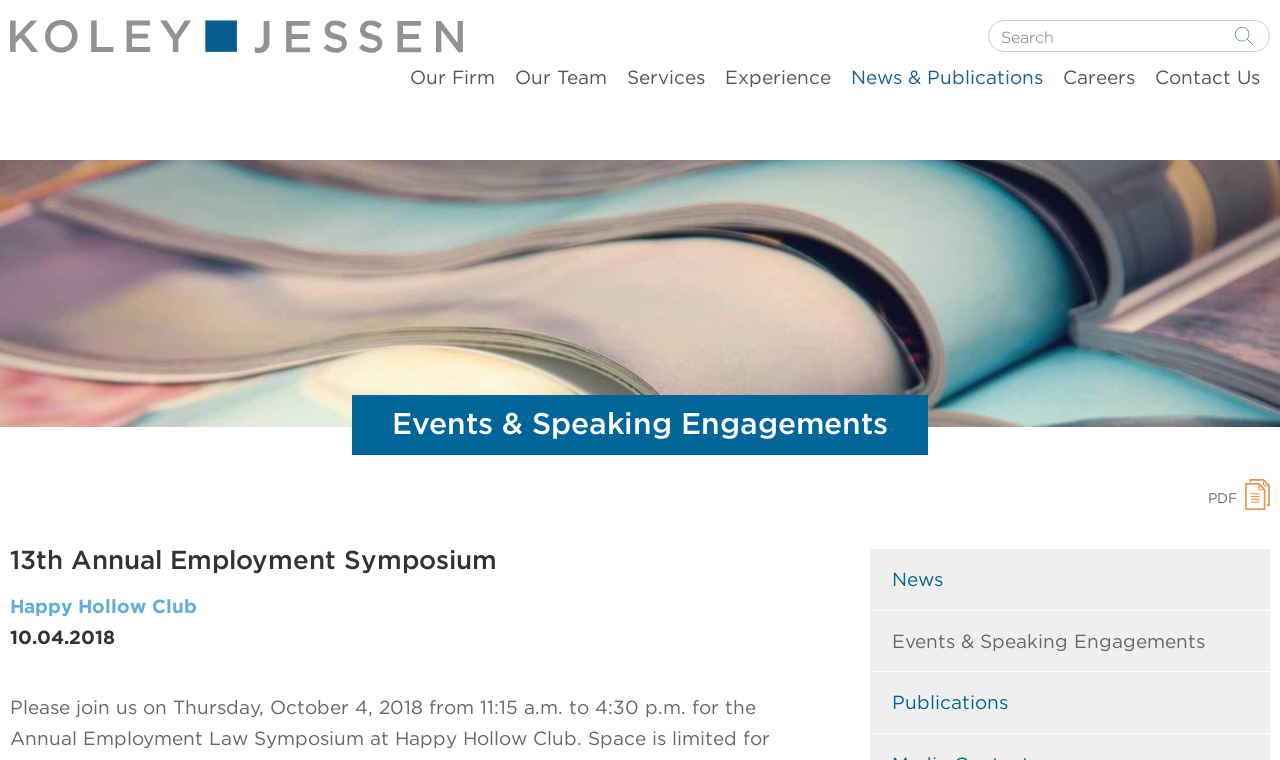What is the purpose of the search bar?
Please respond to the question thoroughly and include all relevant details.

The search bar is located at the top-right corner of the webpage, and it has a placeholder text 'Search Keyword' and a search button next to it, indicating that its purpose is to search for specific keywords.